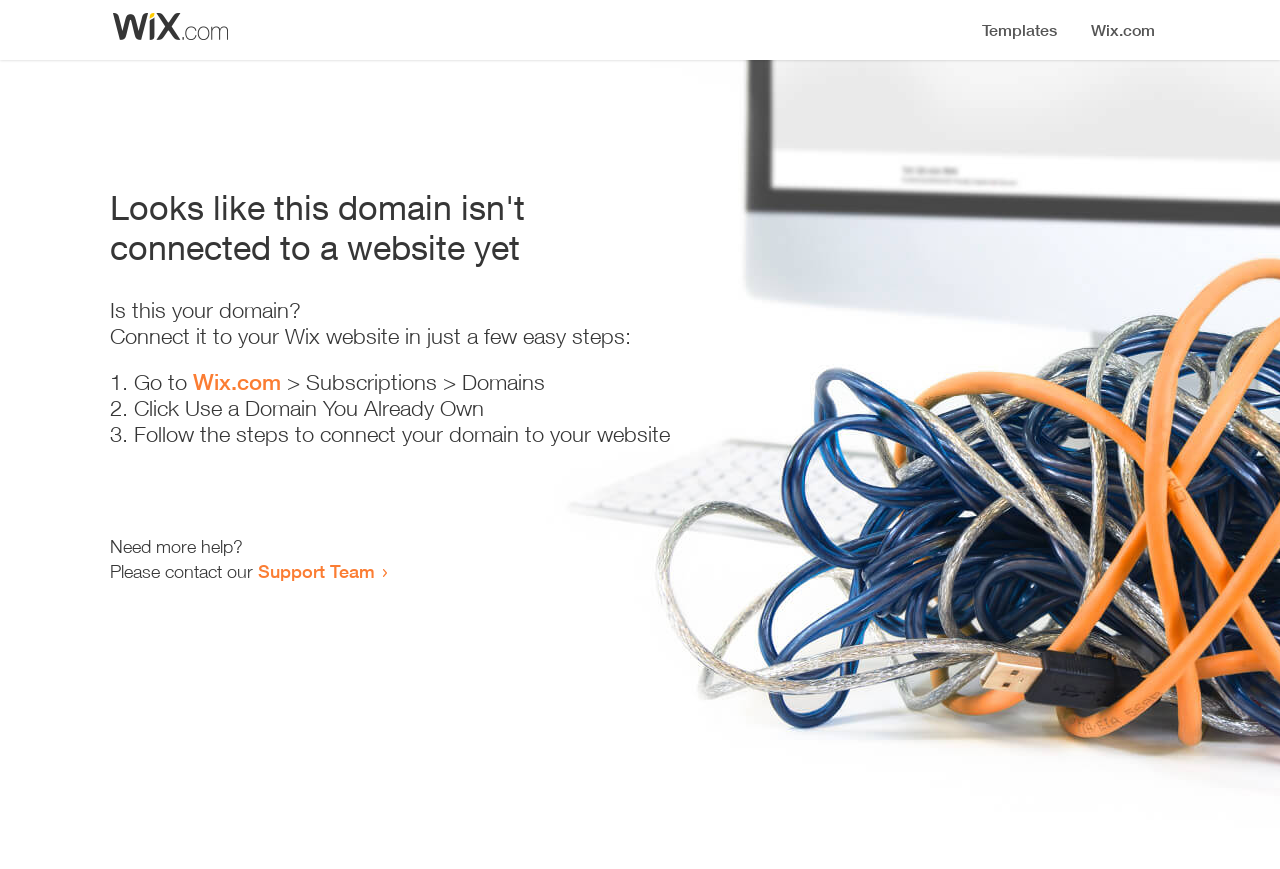What can you do if you need more help?
Using the image as a reference, answer the question with a short word or phrase.

Contact Support Team